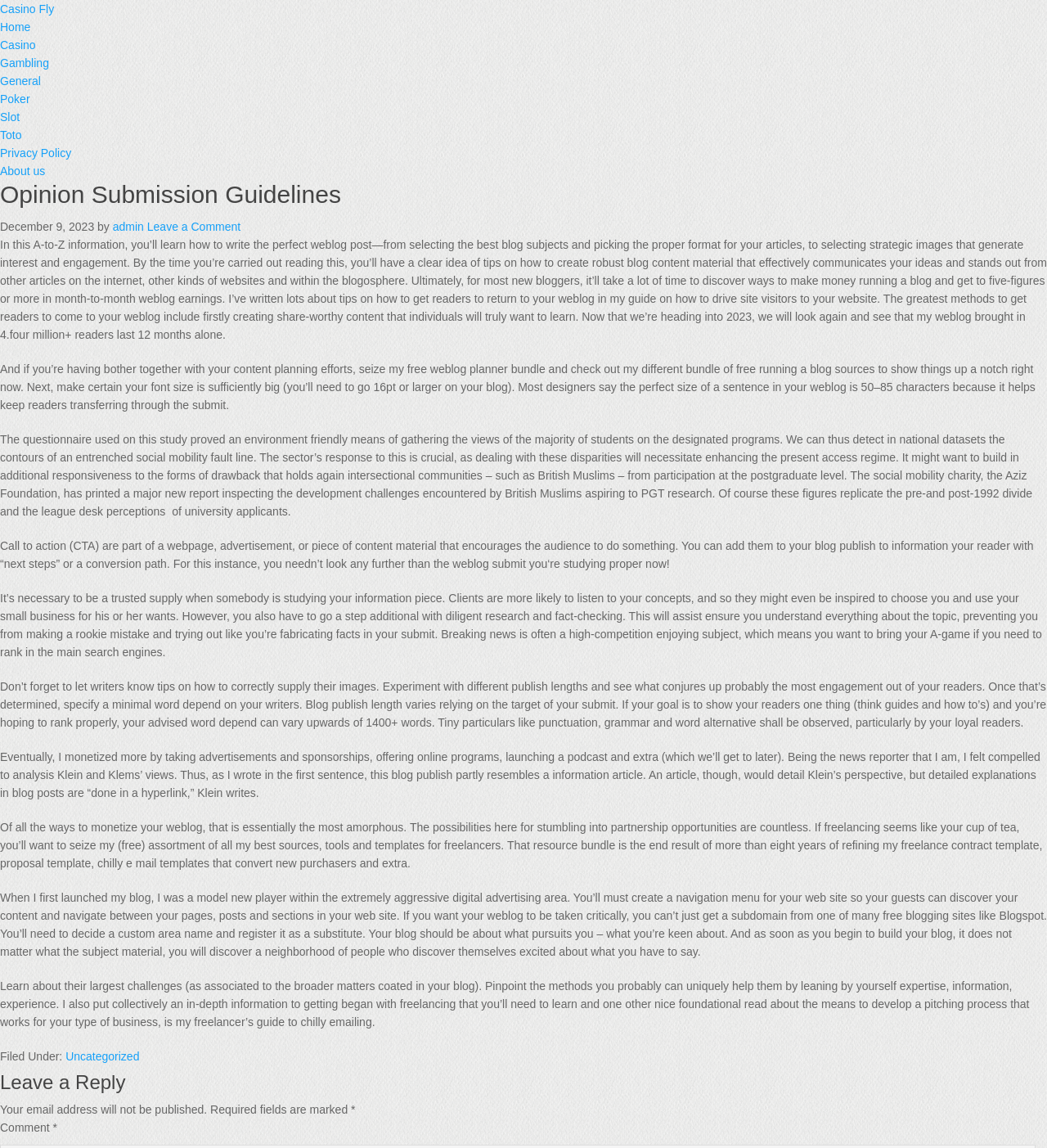Specify the bounding box coordinates of the area that needs to be clicked to achieve the following instruction: "Click the 'Reject all' button".

None